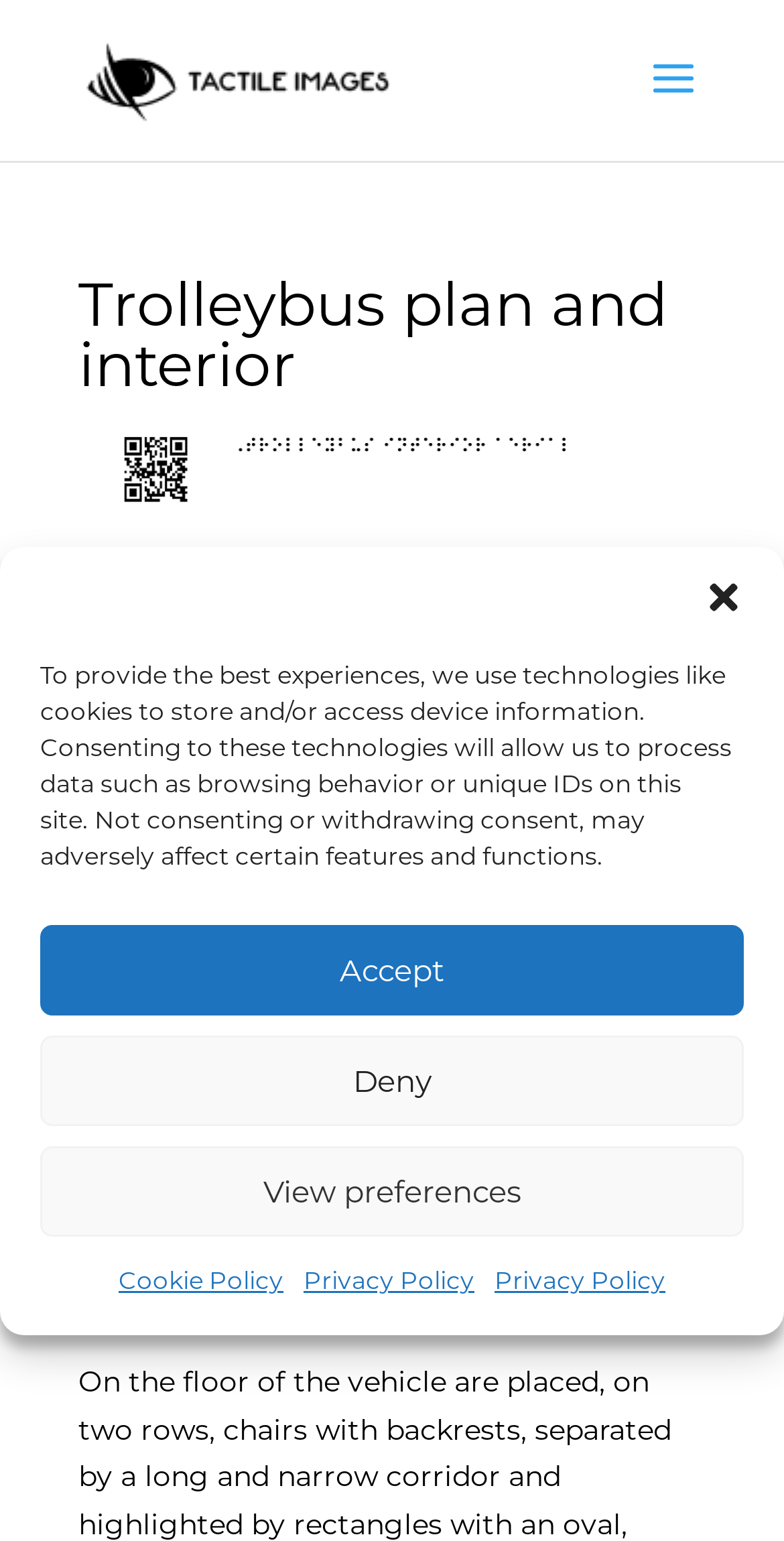Refer to the screenshot and give an in-depth answer to this question: What is the main topic of the webpage?

The main topic of the webpage is 'Trolleybus plan and interior' because the heading 'Trolleybus plan and interior' is the most prominent and descriptive heading on the webpage, and it is also the title of the webpage.